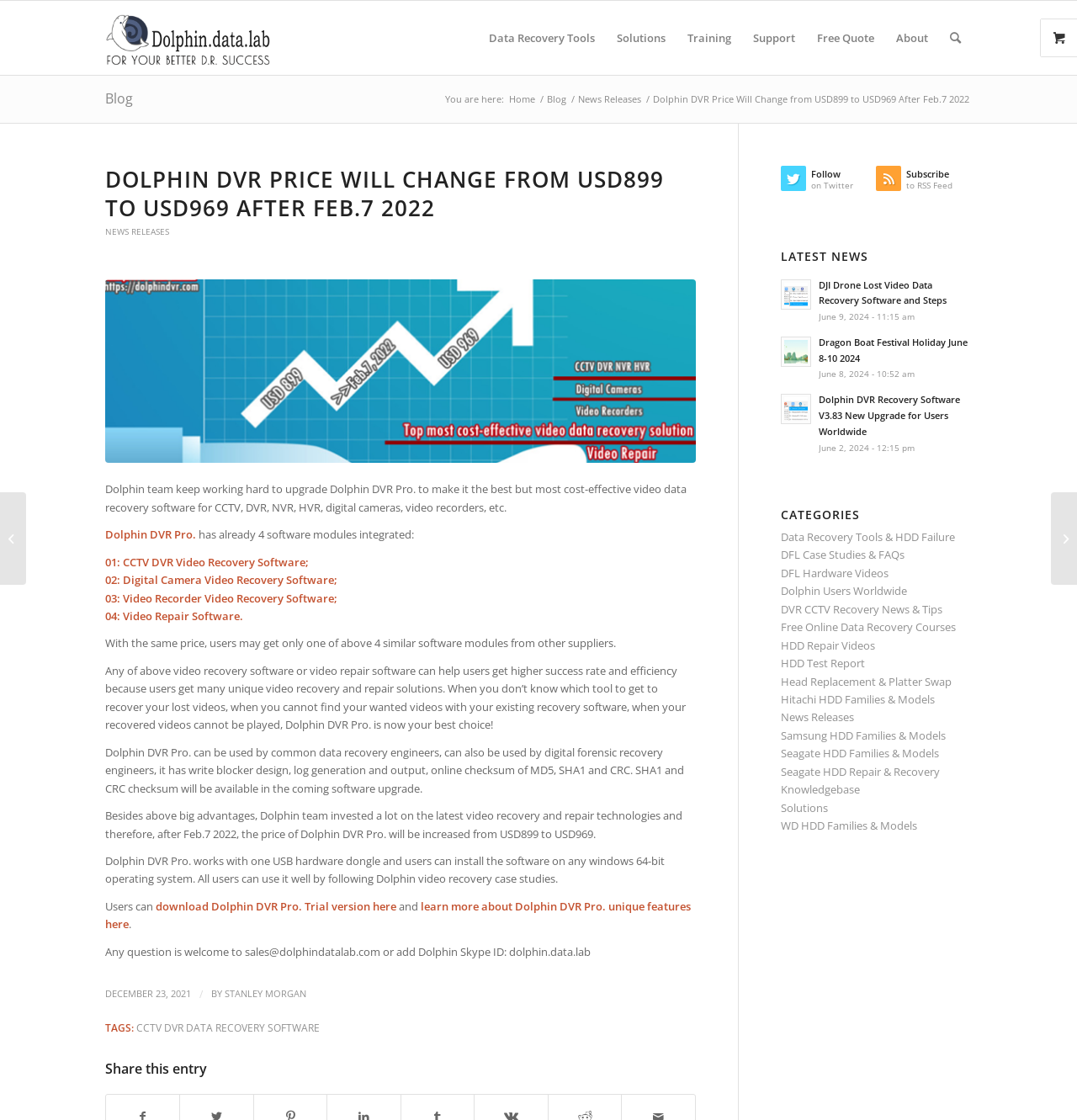Answer the following inquiry with a single word or phrase:
What is the contact email for sales inquiry?

sales@dolphindatalab.com